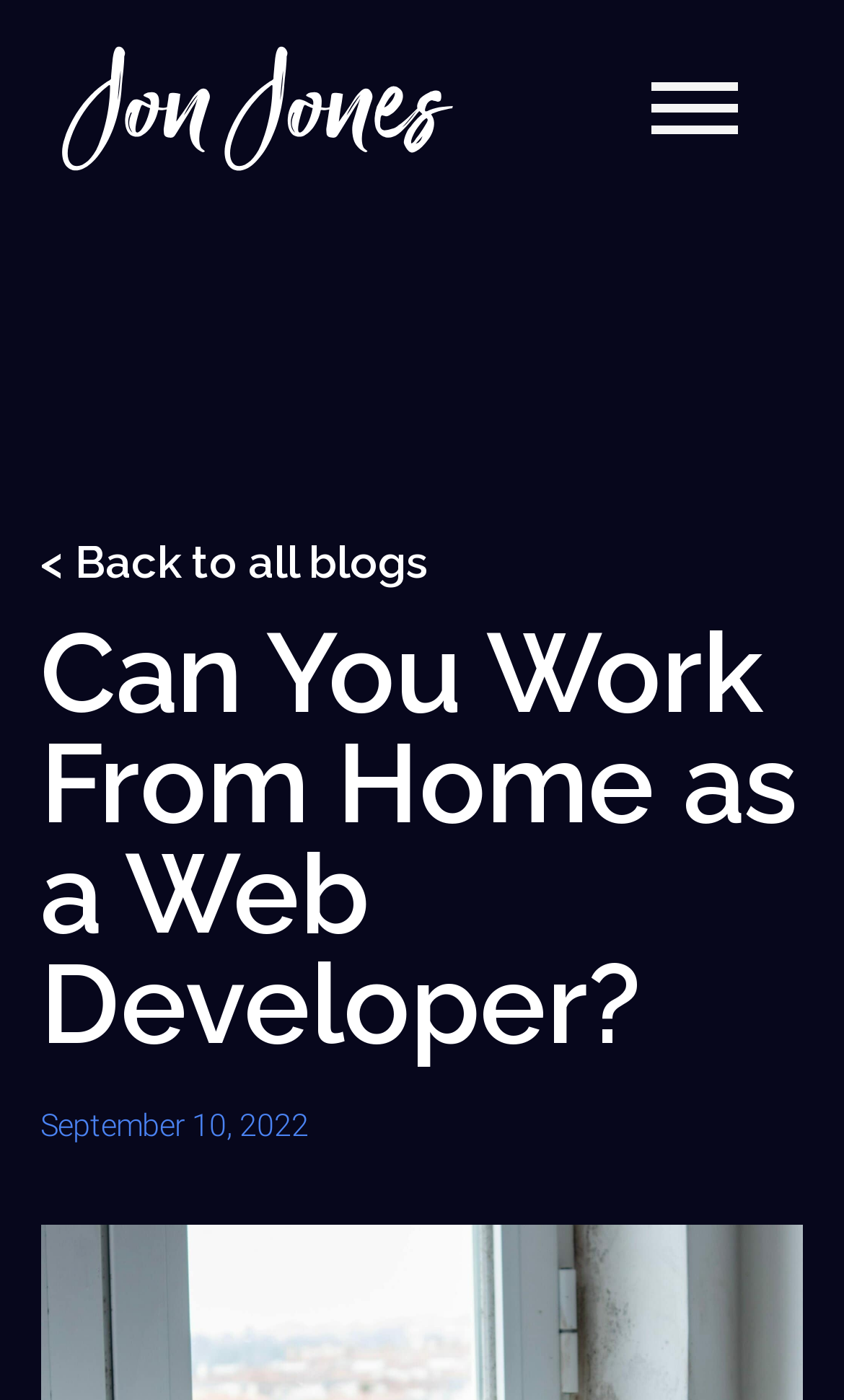Determine the heading of the webpage and extract its text content.

Can You Work From Home as a Web Developer?